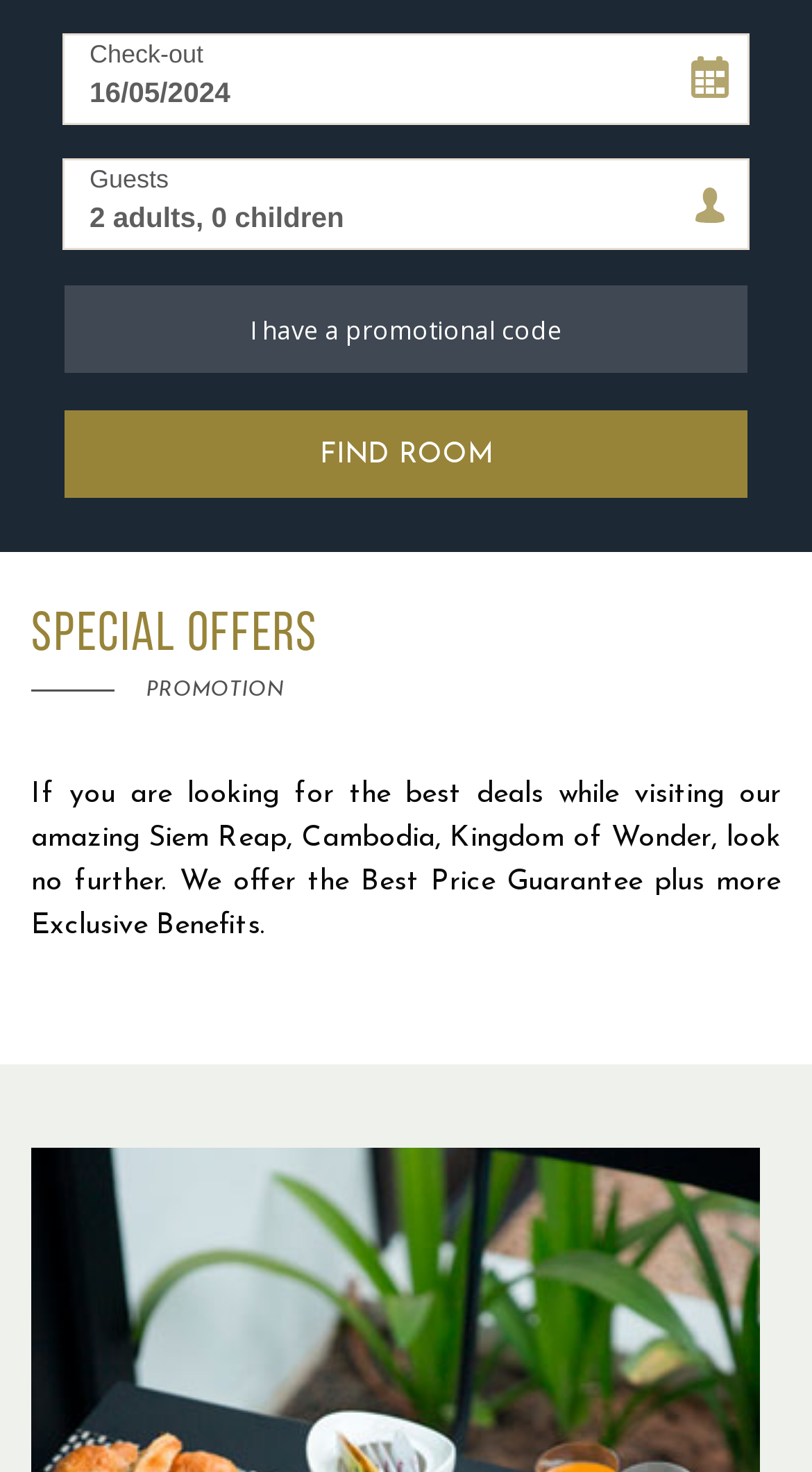Find the coordinates for the bounding box of the element with this description: "Terms & Conditions".

[0.605, 0.181, 0.936, 0.219]